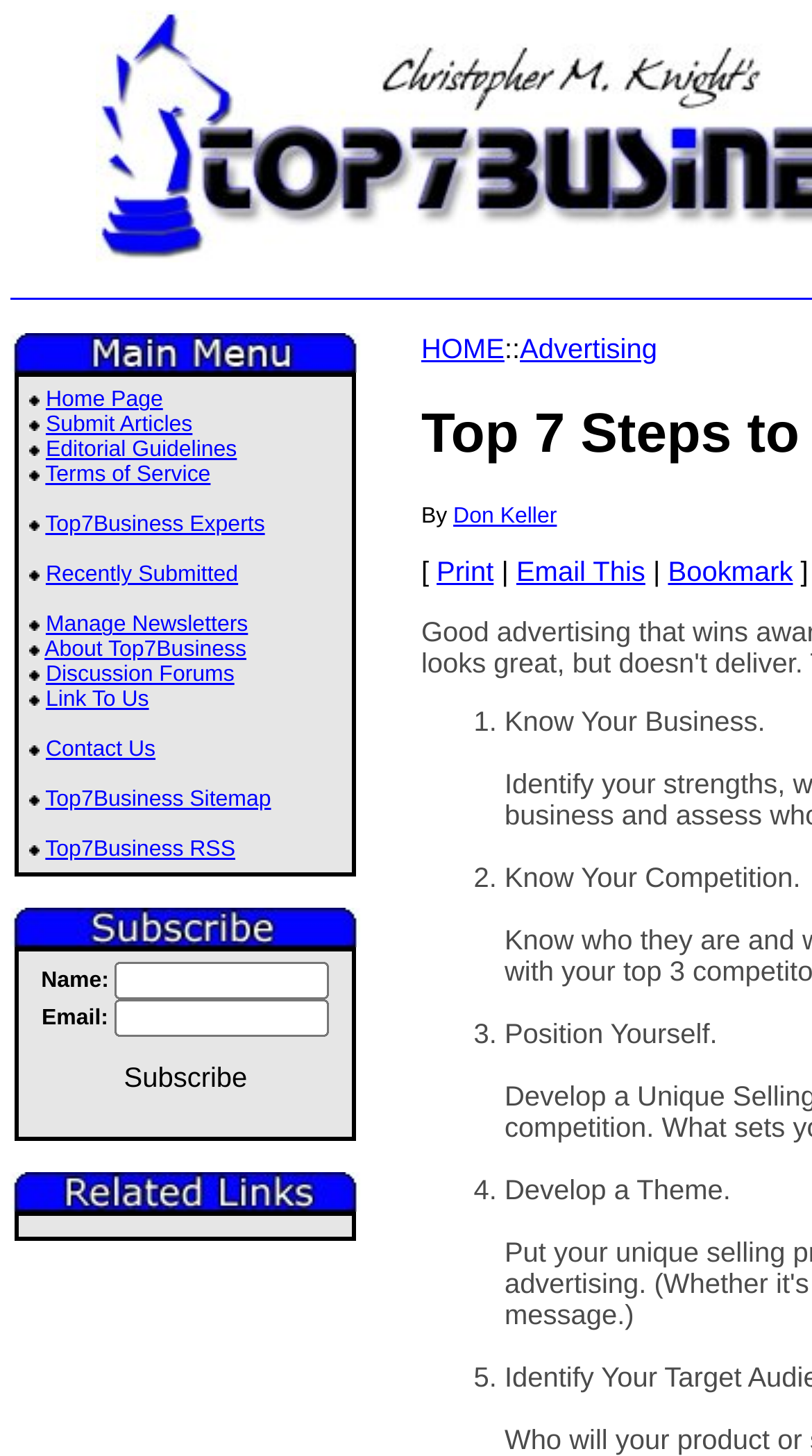Find the bounding box coordinates of the element you need to click on to perform this action: 'Click on the 'Print' link'. The coordinates should be represented by four float values between 0 and 1, in the format [left, top, right, bottom].

[0.538, 0.382, 0.608, 0.404]